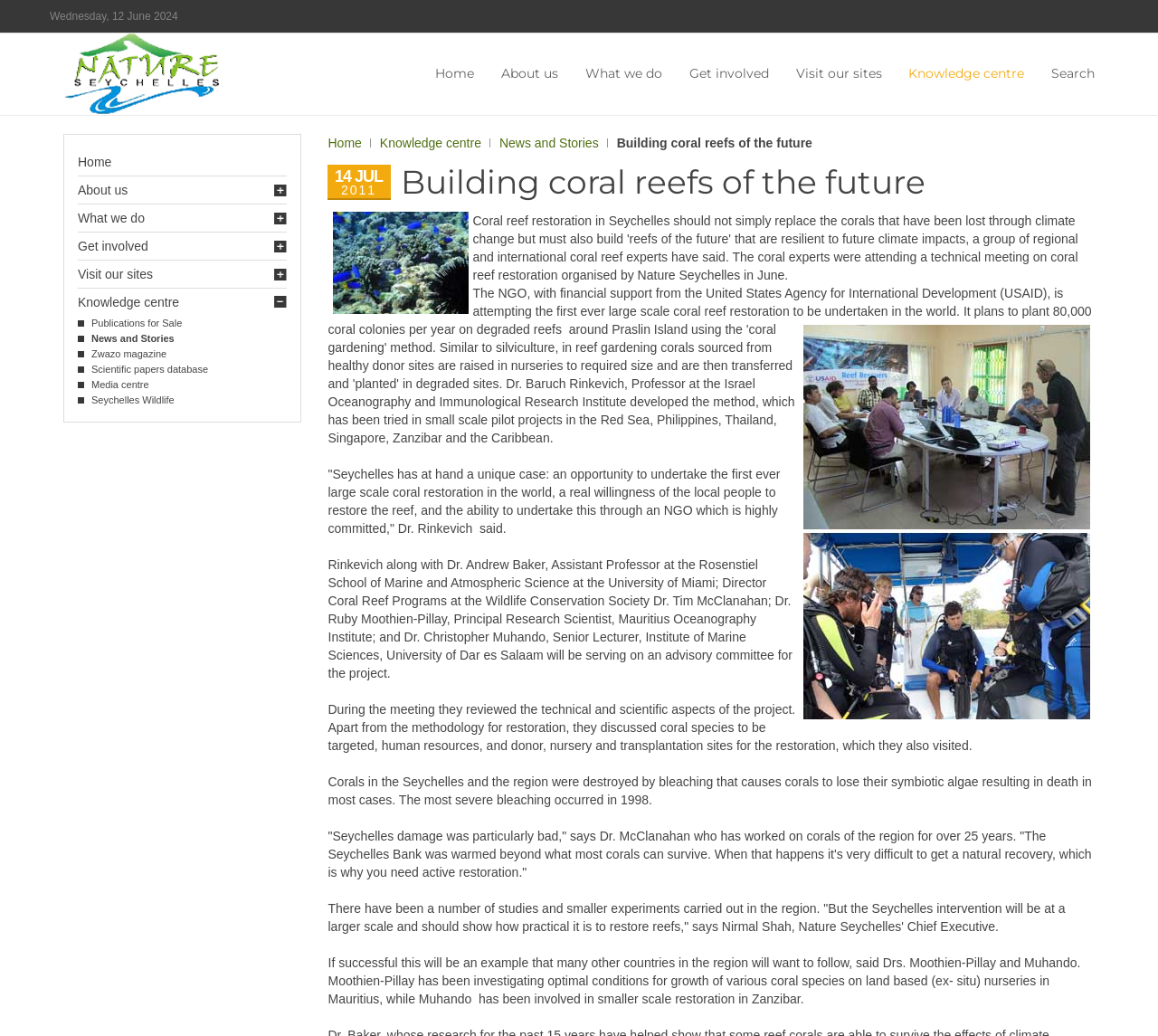Please locate the bounding box coordinates of the element's region that needs to be clicked to follow the instruction: "Visit the 'Knowledge centre'". The bounding box coordinates should be provided as four float numbers between 0 and 1, i.e., [left, top, right, bottom].

[0.777, 0.032, 0.892, 0.11]